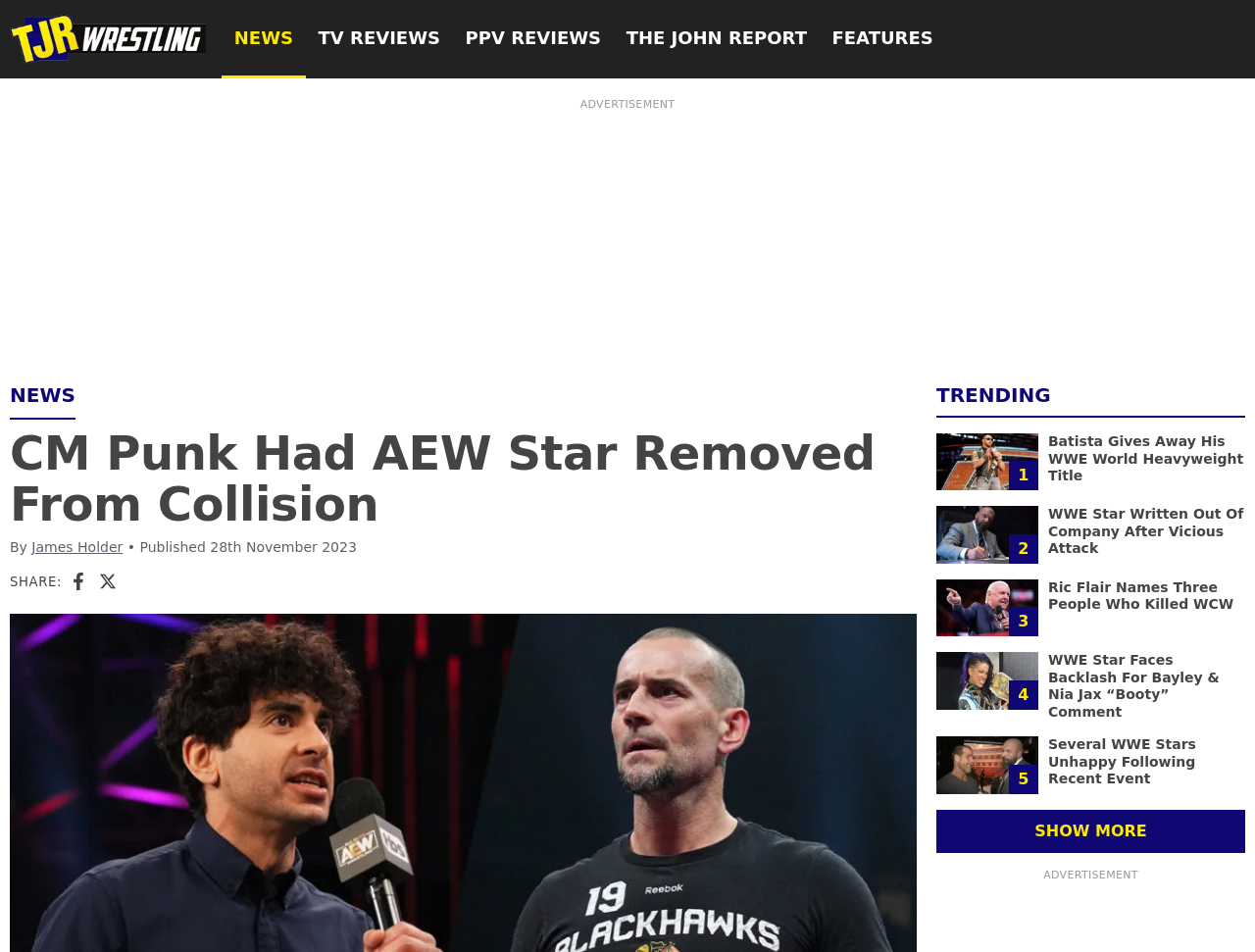Given the description "Features", provide the bounding box coordinates of the corresponding UI element.

[0.653, 0.0, 0.753, 0.082]